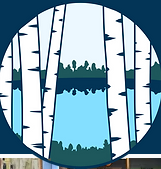Give a one-word or phrase response to the following question: What is the purpose of the logo?

Branding element